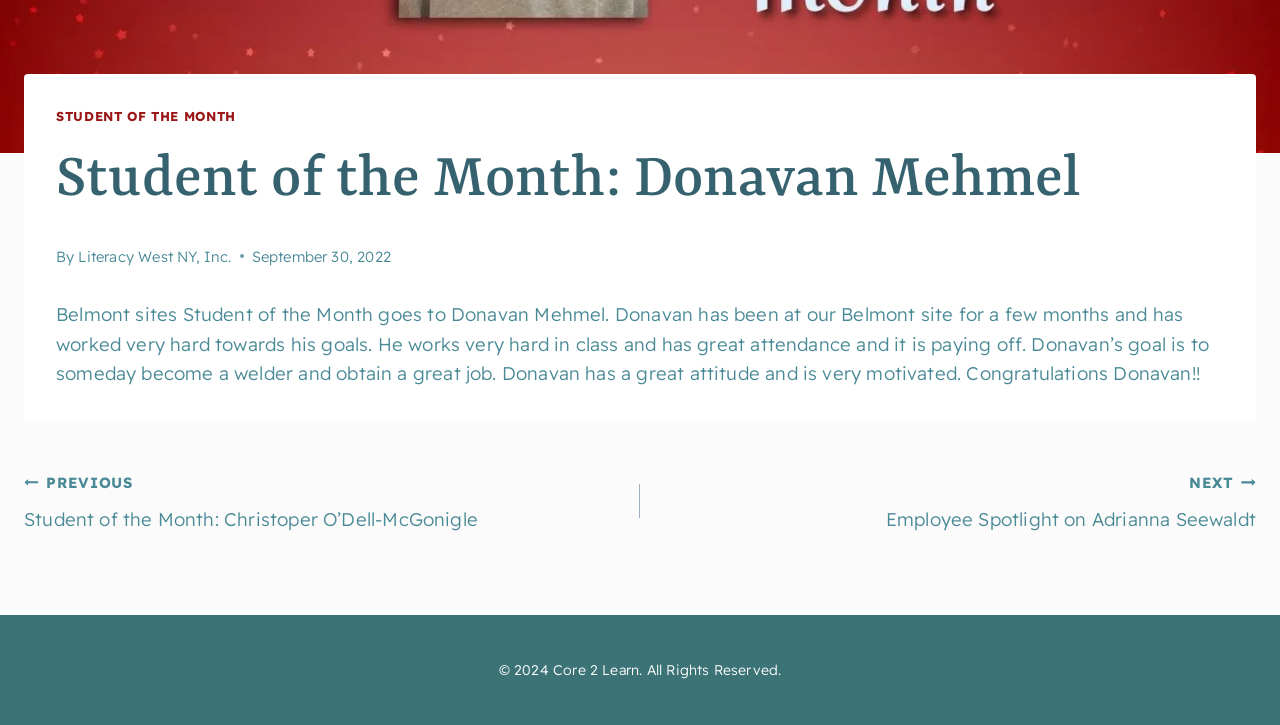Bounding box coordinates are specified in the format (top-left x, top-left y, bottom-right x, bottom-right y). All values are floating point numbers bounded between 0 and 1. Please provide the bounding box coordinate of the region this sentence describes: 27 percent killed

None